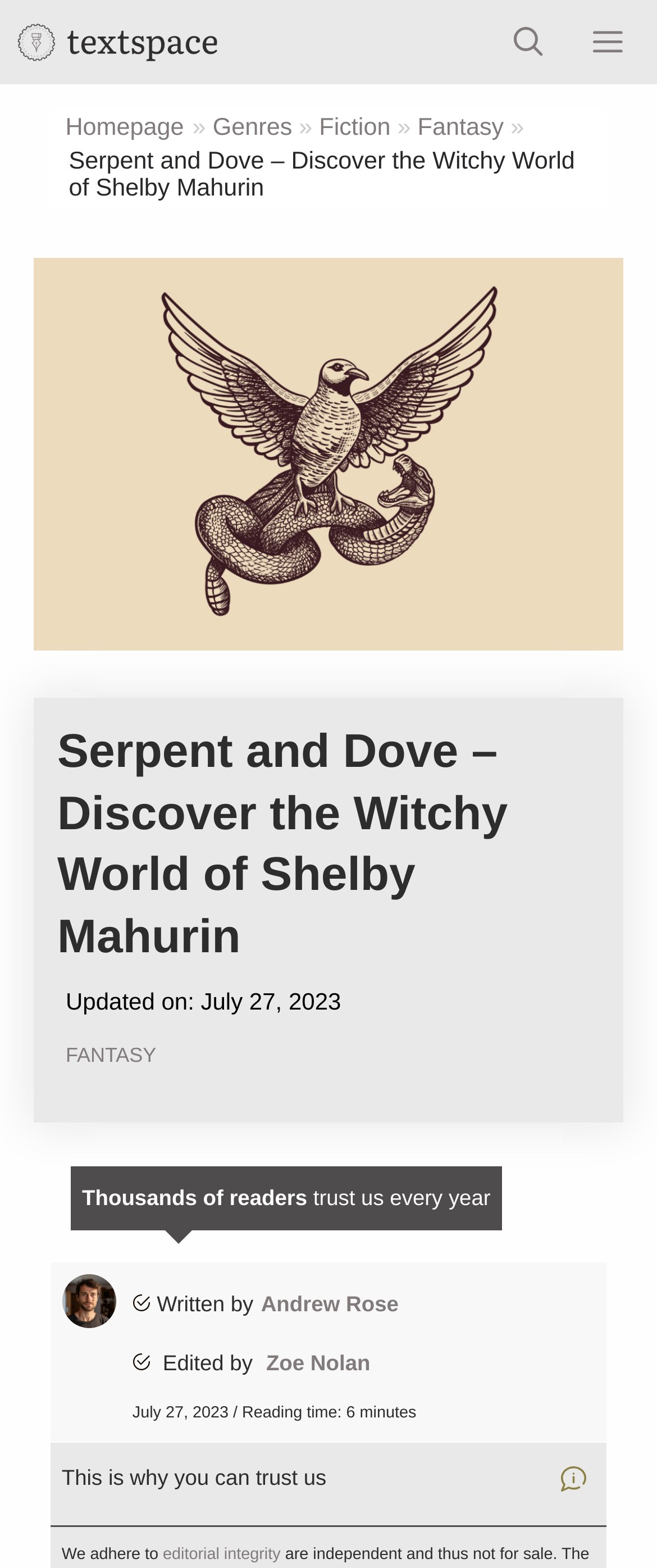Using a single word or phrase, answer the following question: 
What is the reading time of the article?

6 minutes